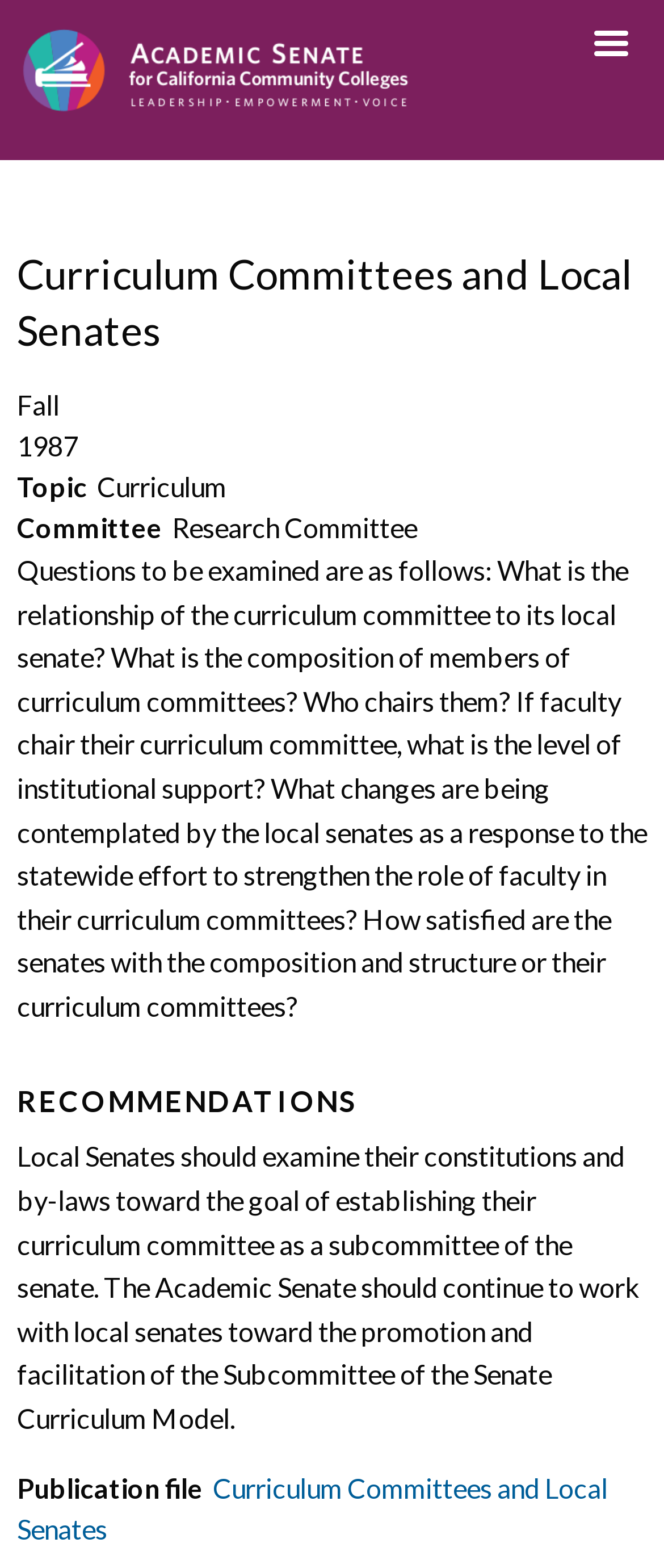Identify the coordinates of the bounding box for the element described below: "Menu". Return the coordinates as four float numbers between 0 and 1: [left, top, right, bottom].

[0.862, 0.011, 0.974, 0.049]